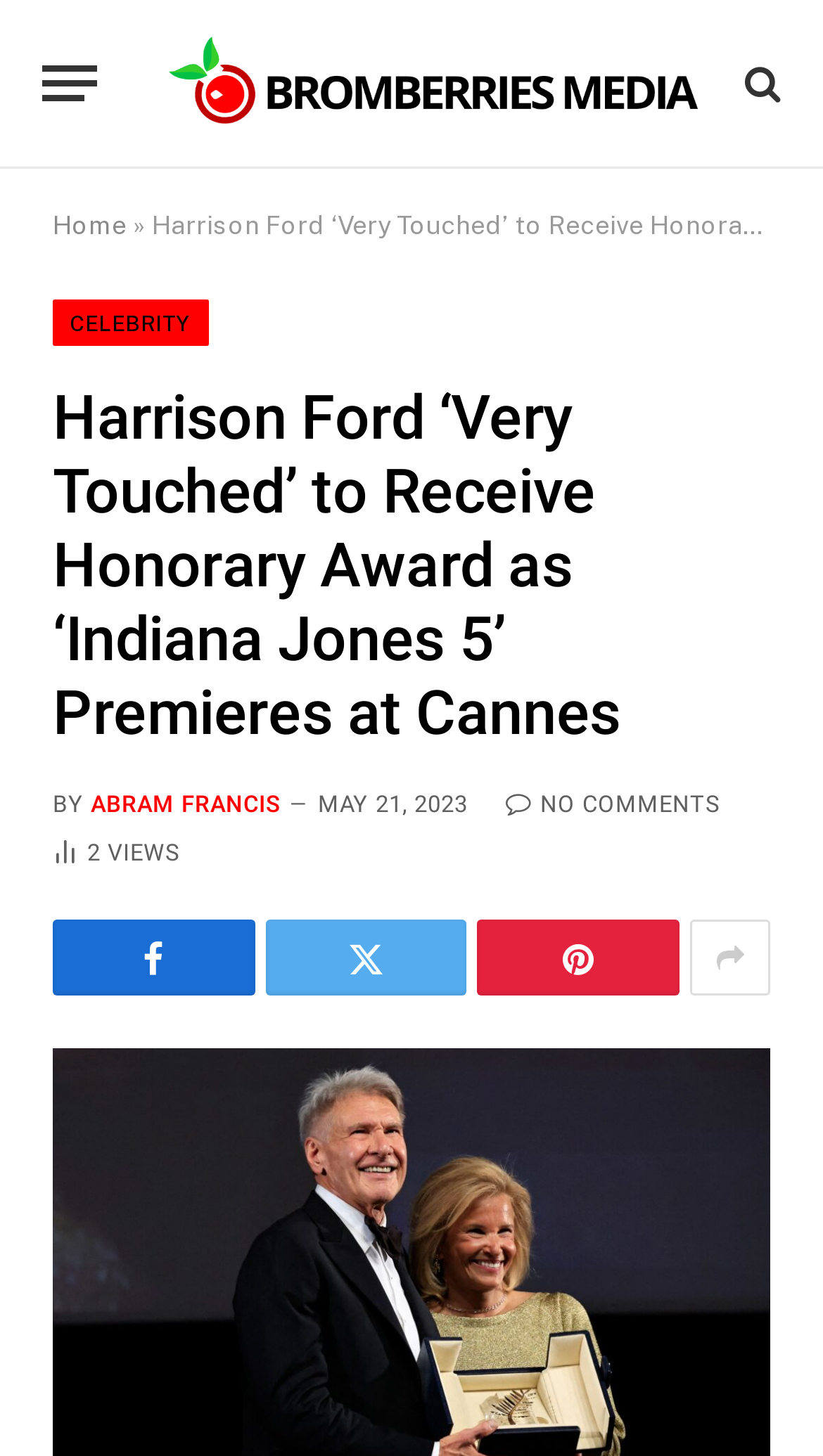What is the date of the article?
Using the visual information from the image, give a one-word or short-phrase answer.

MAY 21, 2023